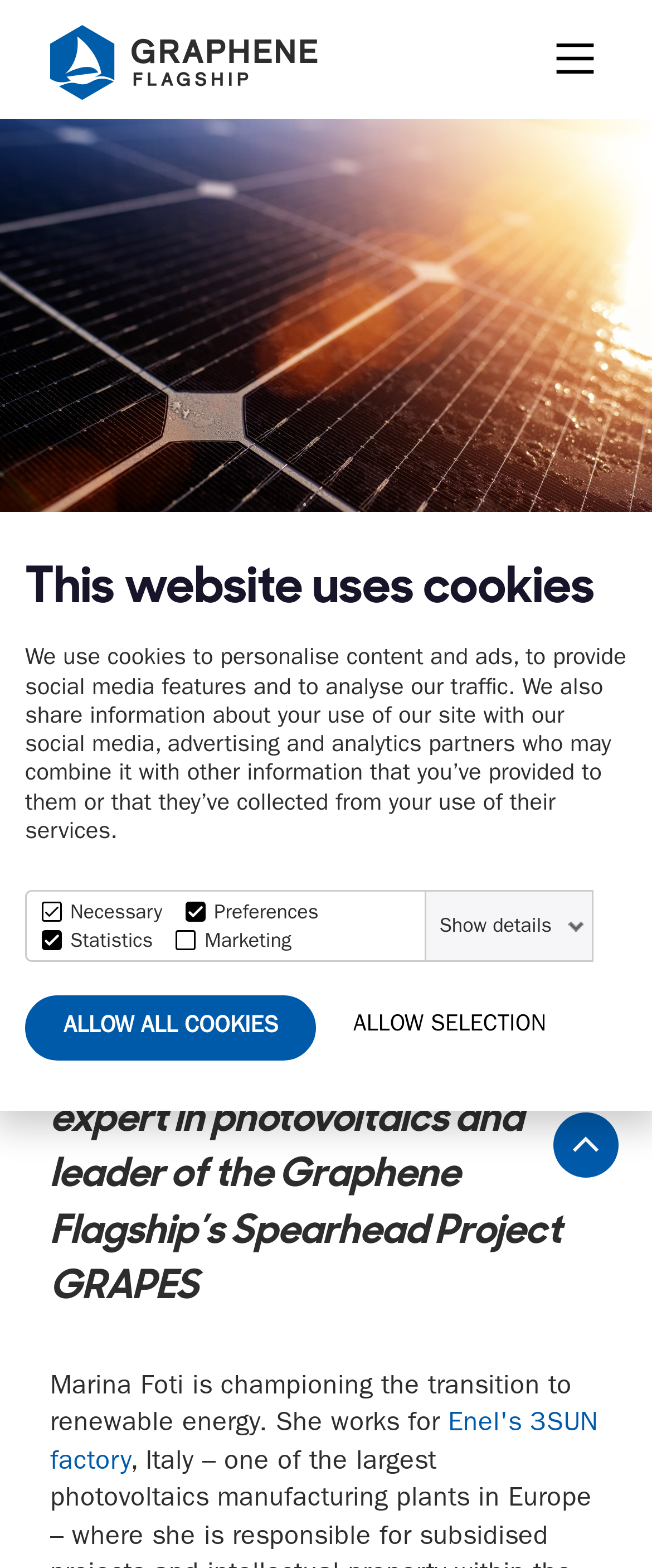Who is the author of the article?
Use the screenshot to answer the question with a single word or phrase.

Letizia Diamante